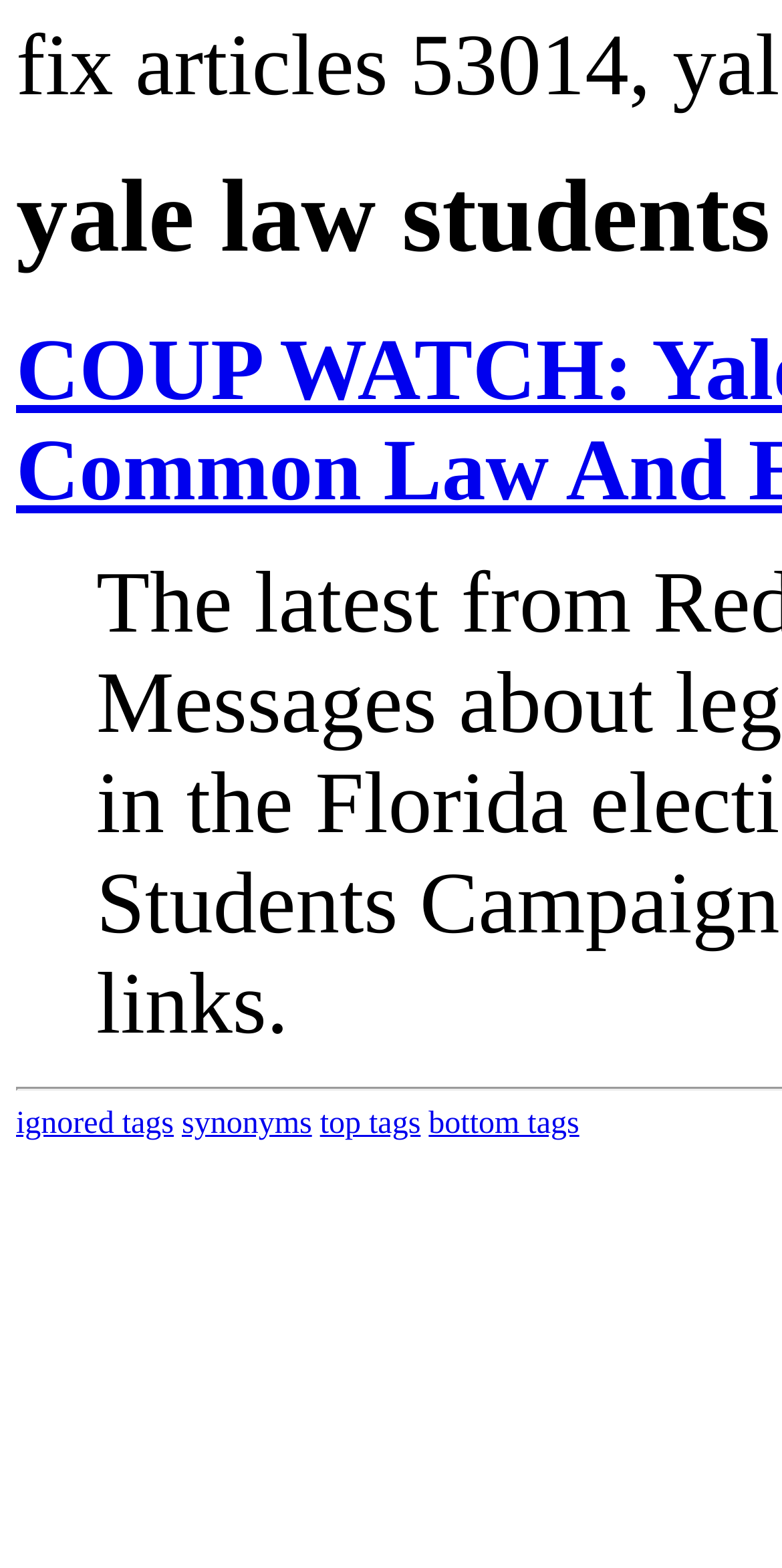Using the element description: "bottom tags", determine the bounding box coordinates for the specified UI element. The coordinates should be four float numbers between 0 and 1, [left, top, right, bottom].

[0.548, 0.706, 0.741, 0.727]